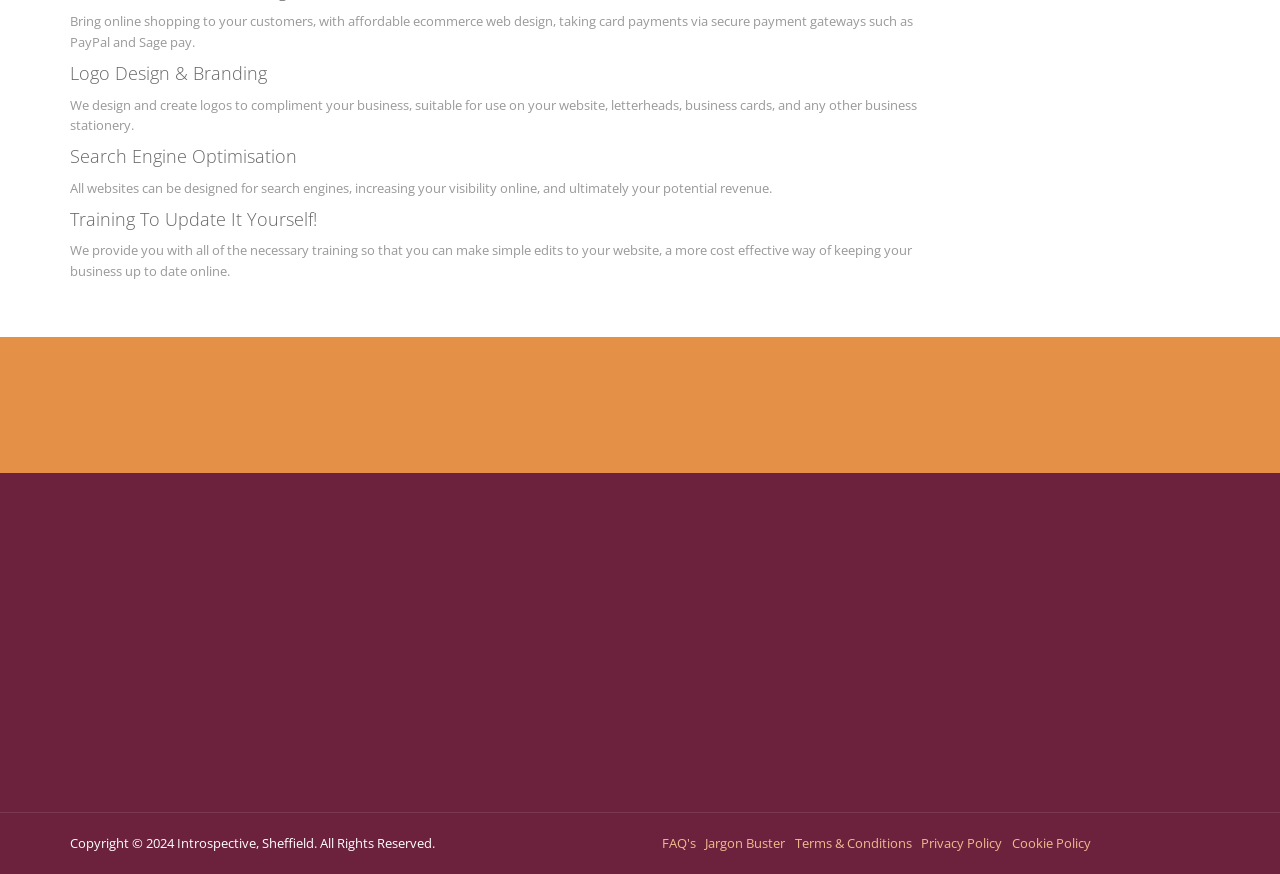What is the phone number of Introspective?
Based on the image, give a concise answer in the form of a single word or short phrase.

0114 243 7368